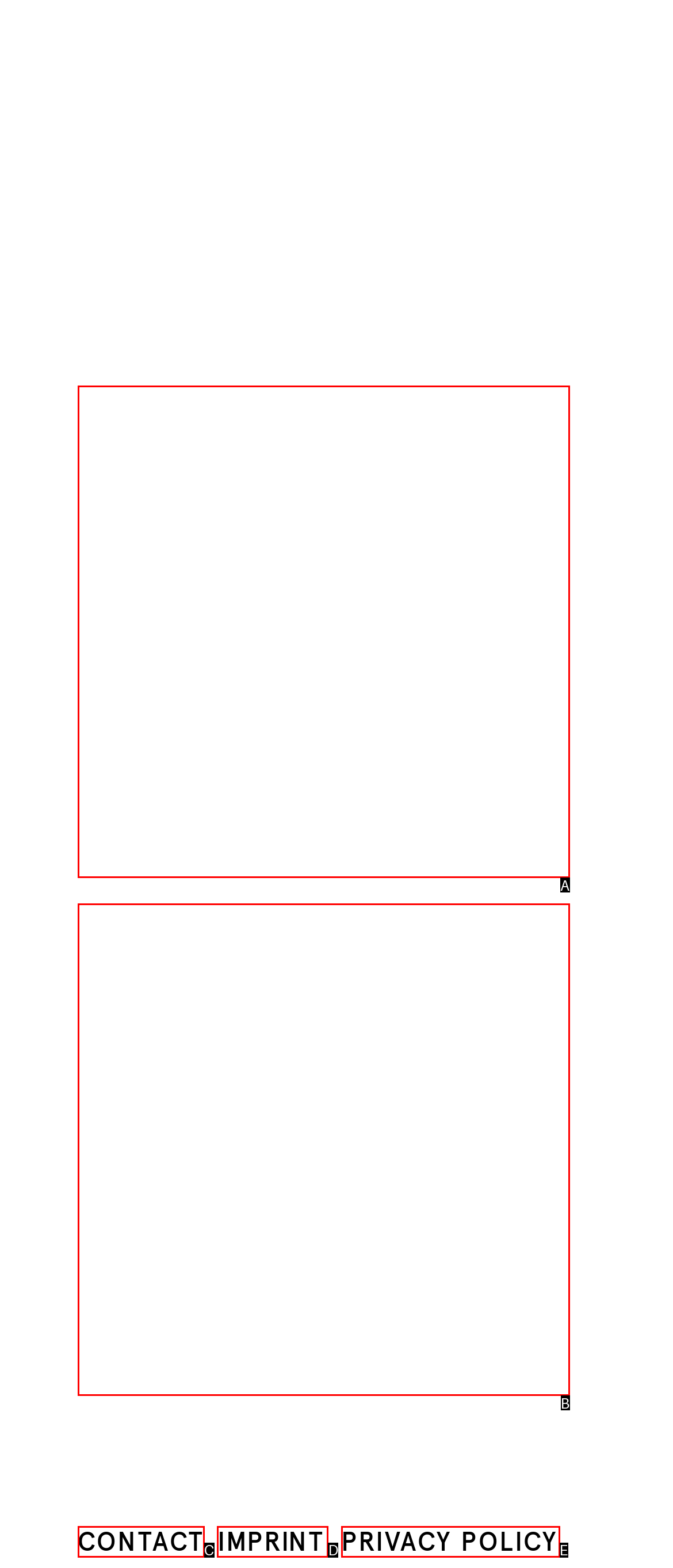Looking at the description: Contact, identify which option is the best match and respond directly with the letter of that option.

C